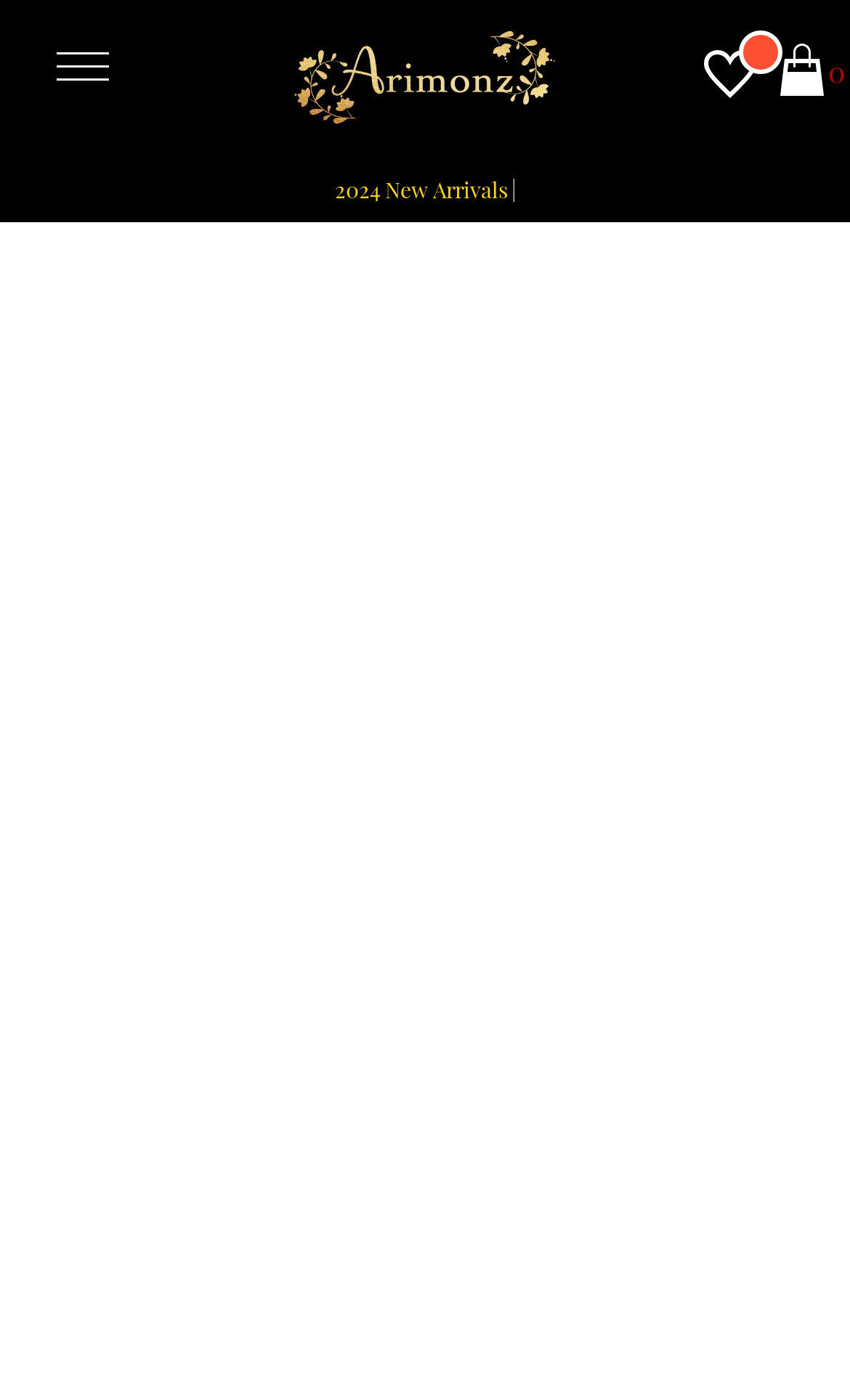What is the purpose of the 'Open Cart' button?
Give a one-word or short-phrase answer derived from the screenshot.

To view cart